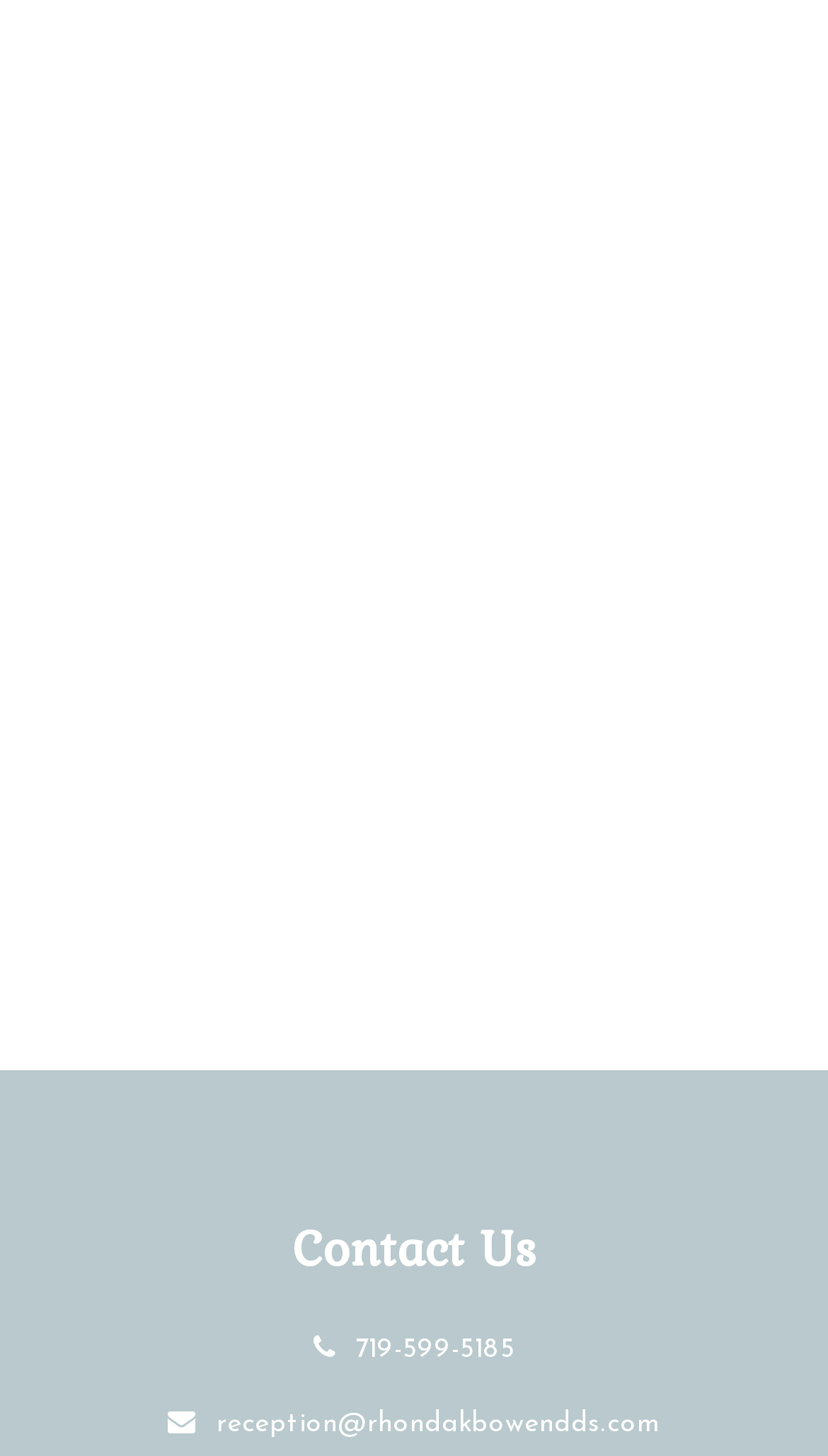Respond with a single word or short phrase to the following question: 
What is the label of the button below the 'Message' textbox?

Submit Now